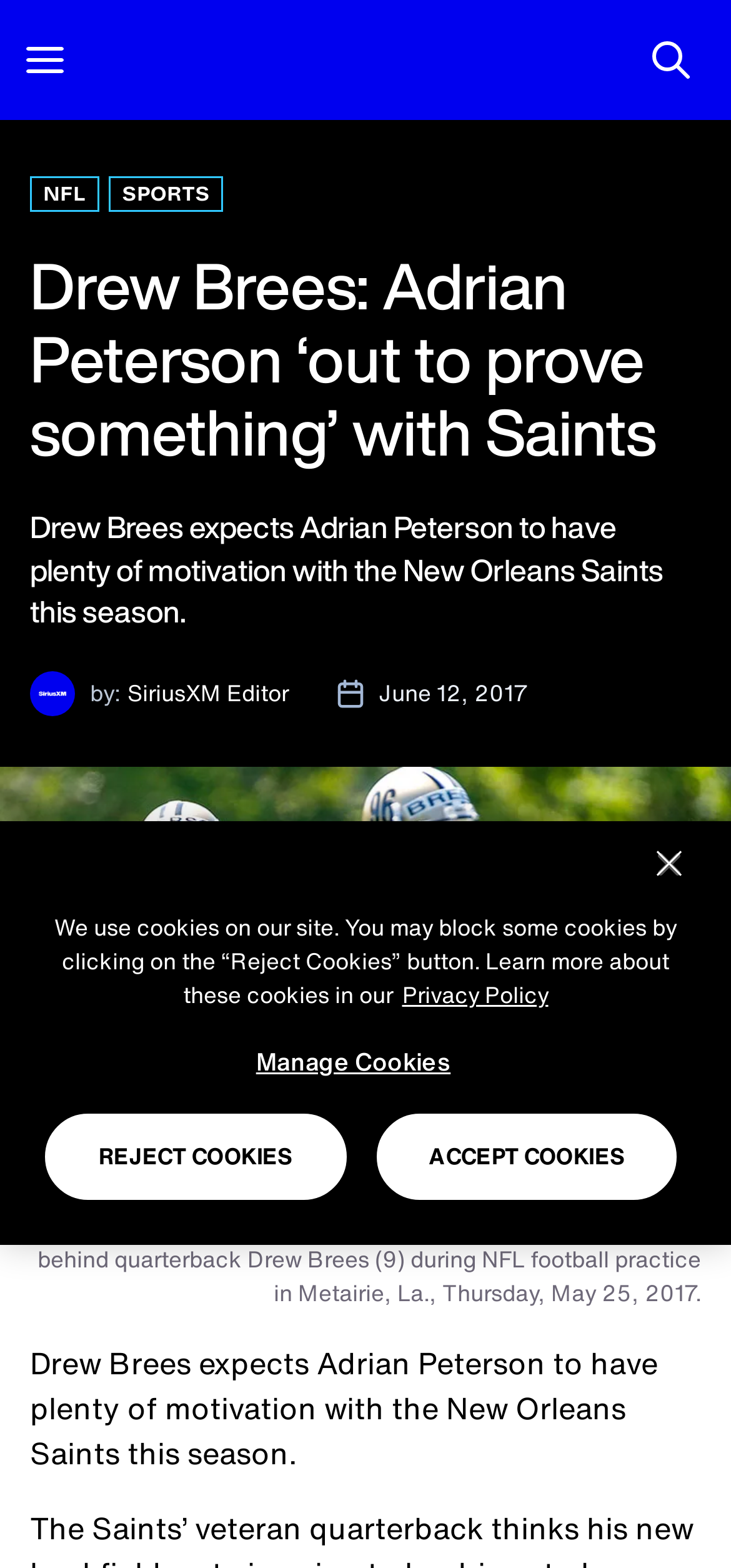Answer in one word or a short phrase: 
What is the name of the team mentioned in the article?

New Orleans Saints